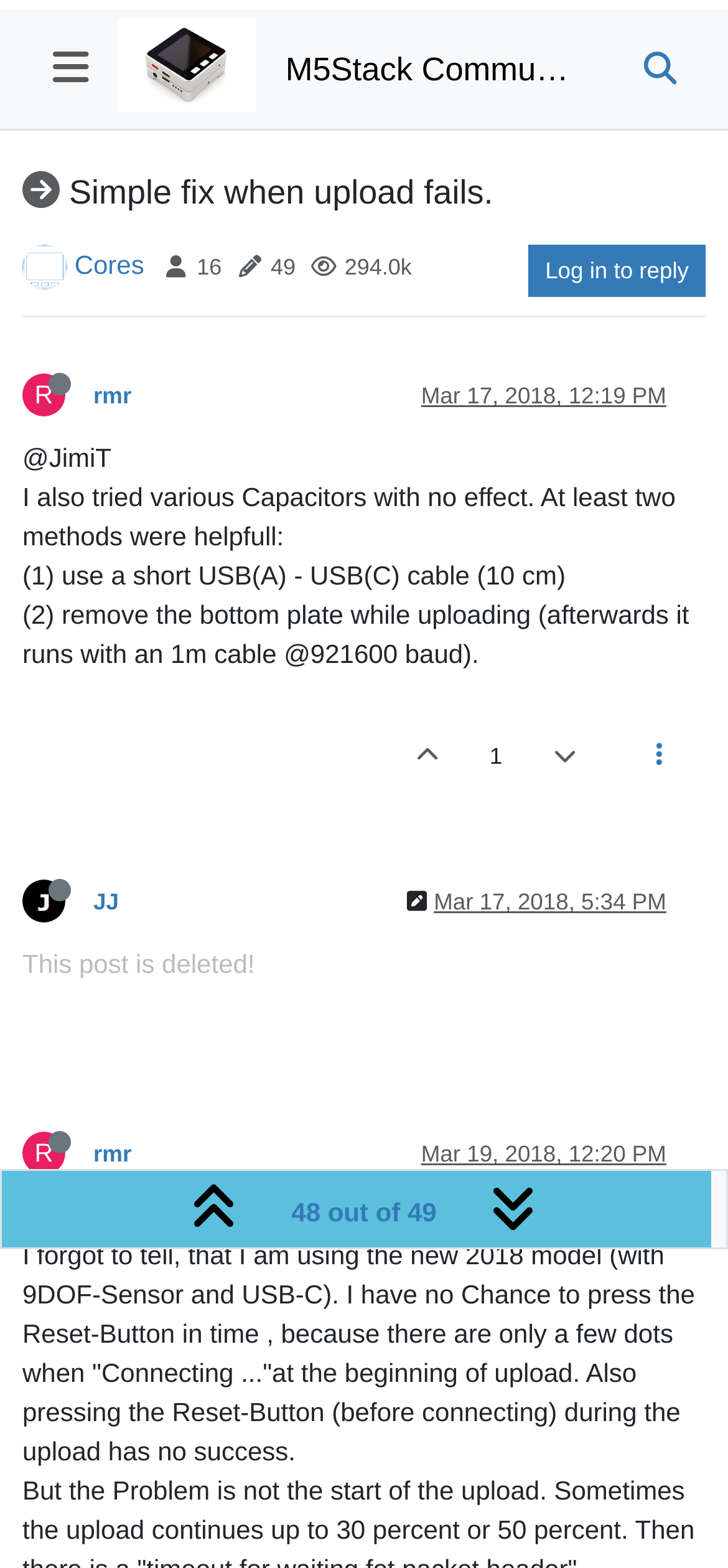Can you extract the headline from the webpage for me?

 Simple fix when upload fails.